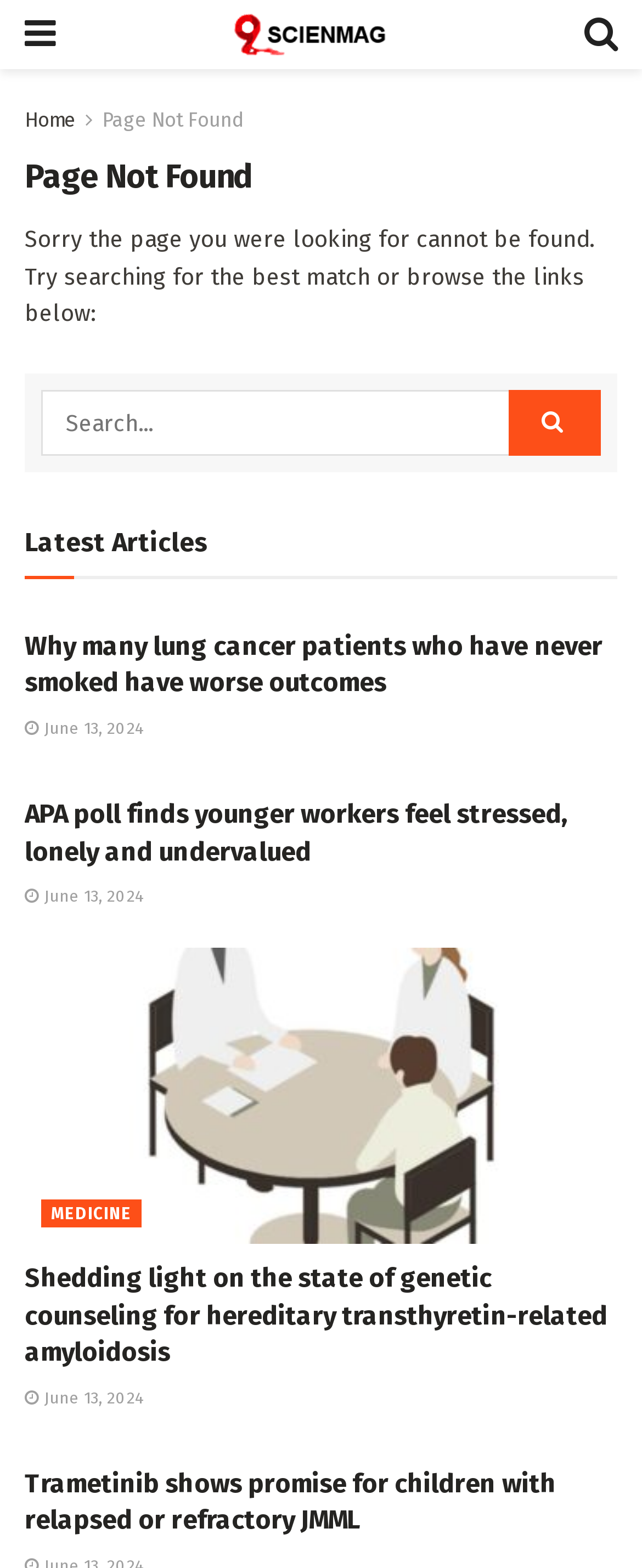Locate and extract the headline of this webpage.

Page Not Found